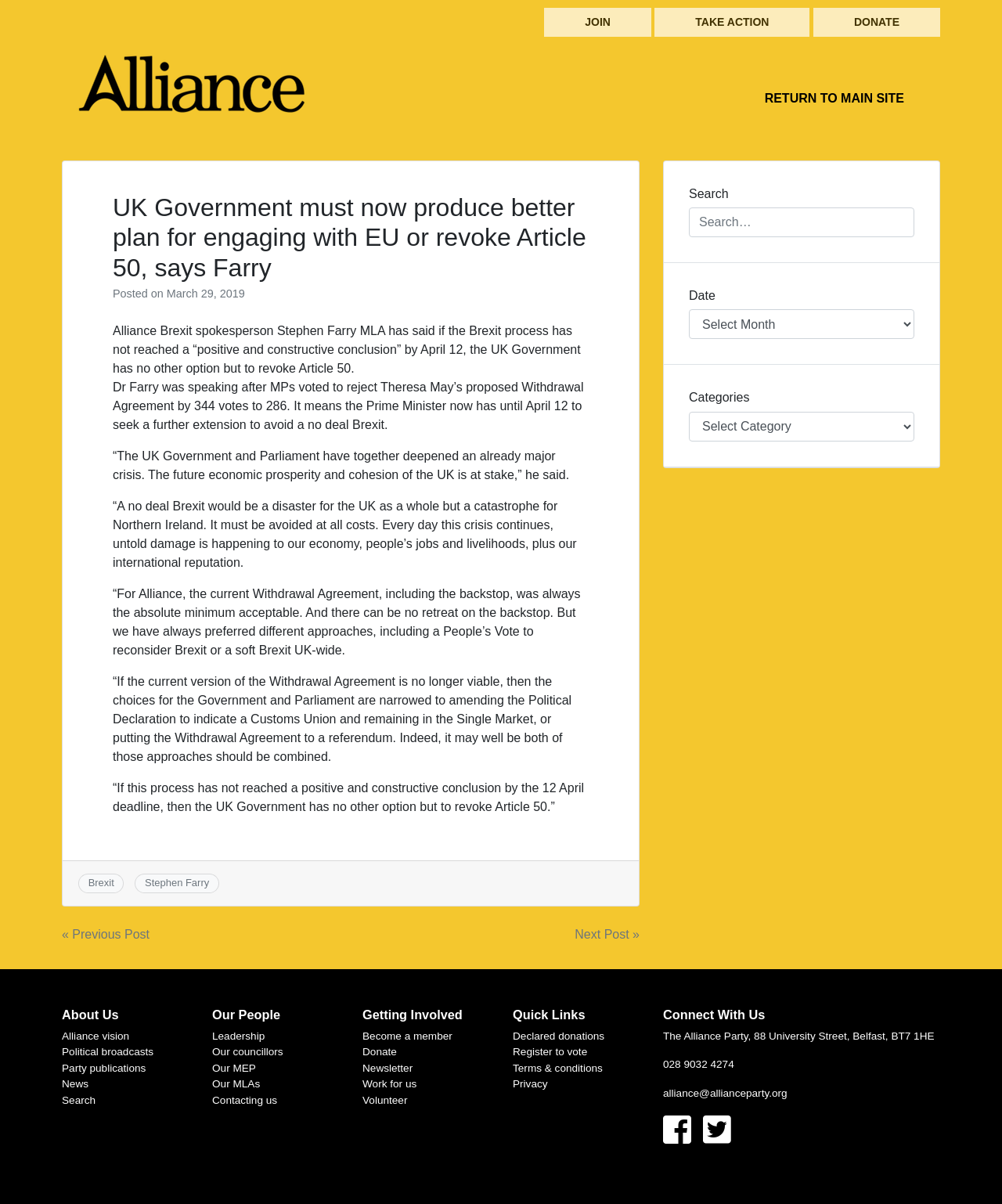Locate the bounding box coordinates of the element you need to click to accomplish the task described by this instruction: "Search for something".

[0.688, 0.172, 0.912, 0.197]